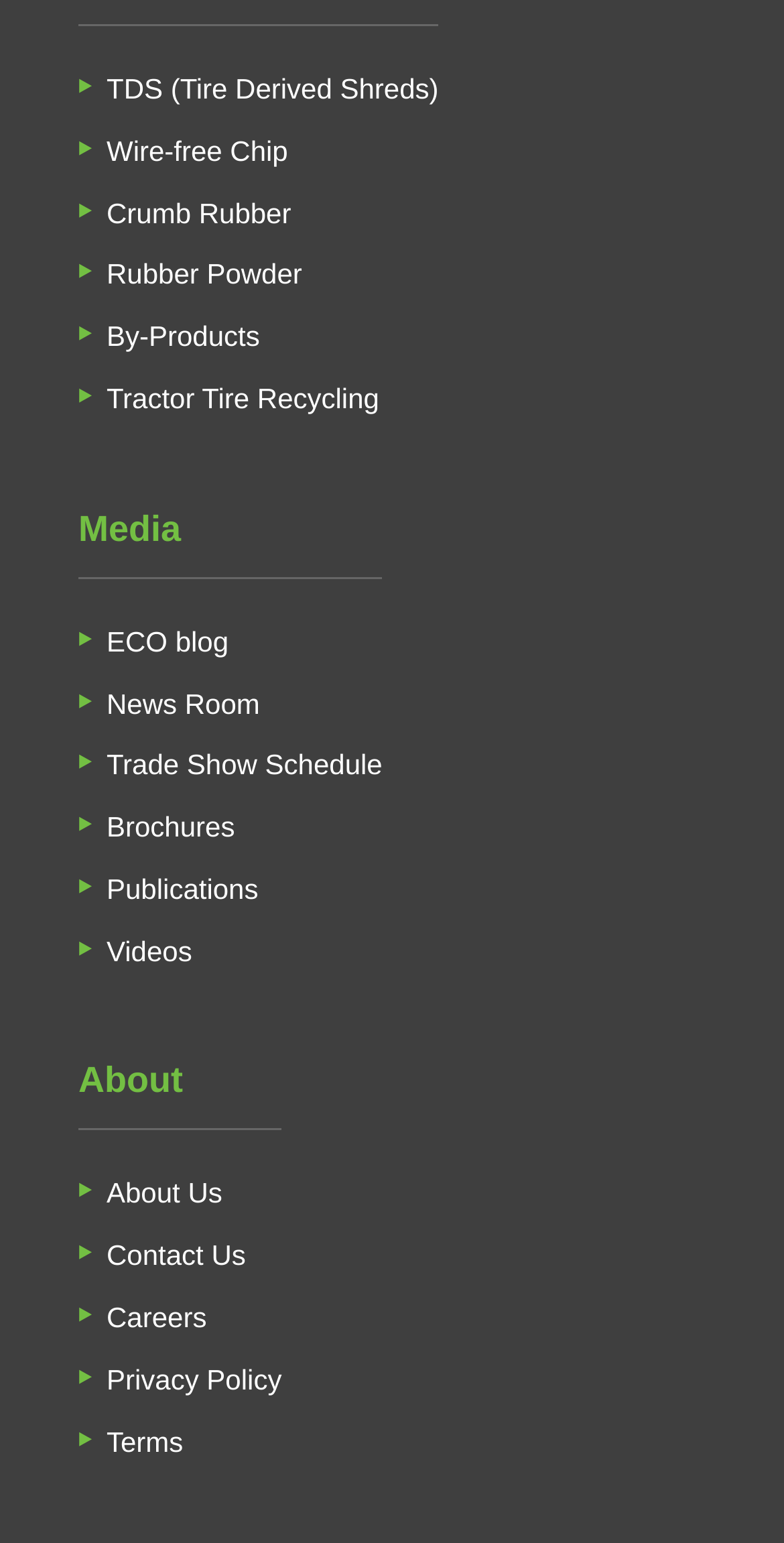Could you locate the bounding box coordinates for the section that should be clicked to accomplish this task: "Access About Us page".

[0.136, 0.763, 0.284, 0.784]